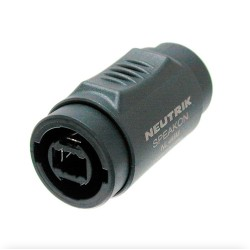What is the shape of the metal flange on the connector?
Please provide a comprehensive and detailed answer to the question.

The image highlights the detailed design of the Neutrik NL4MMX joiner, showcasing the D-shape metal flange, which is a distinctive feature of the connector.